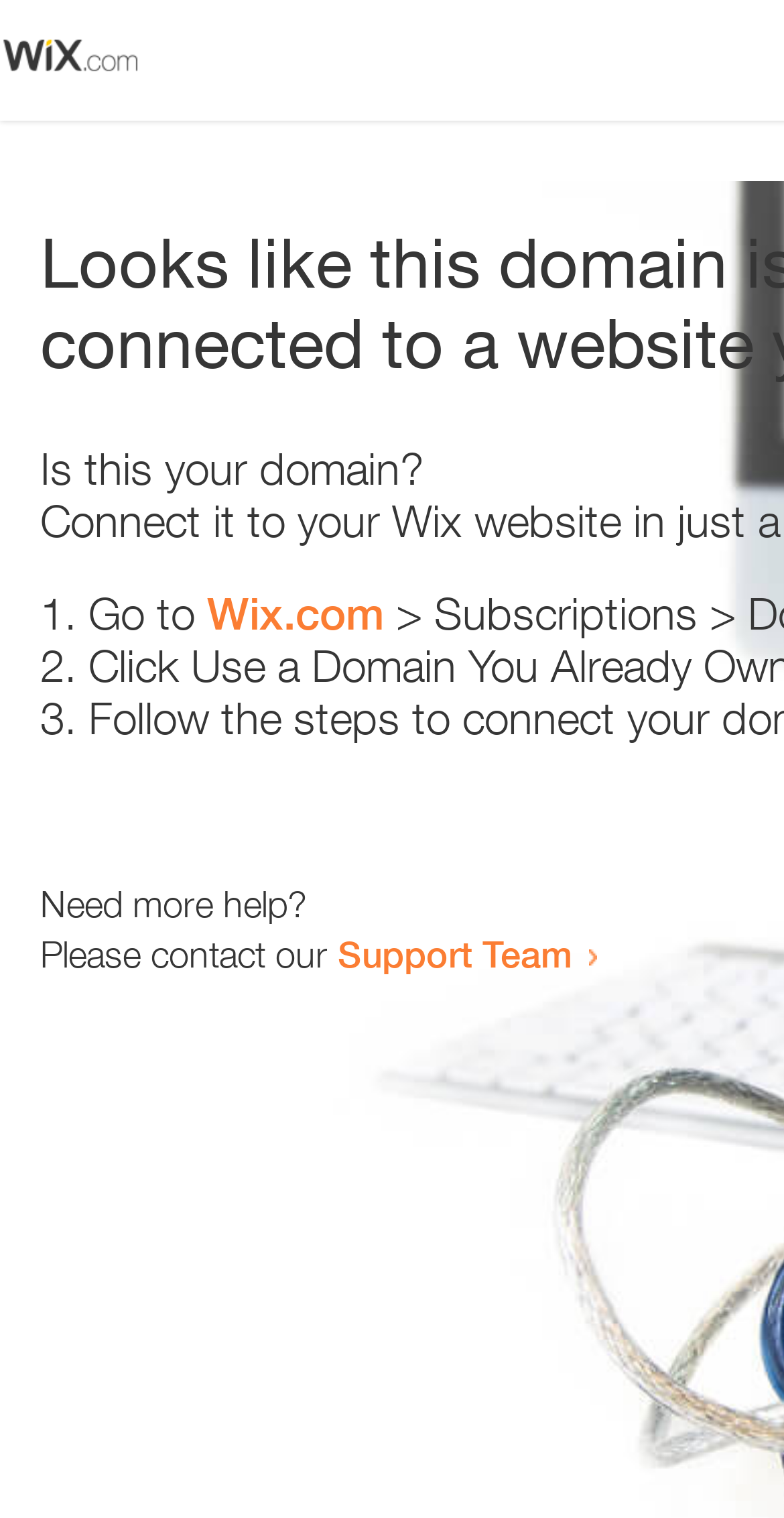What is the text below the list?
Based on the visual content, answer with a single word or a brief phrase.

Need more help?